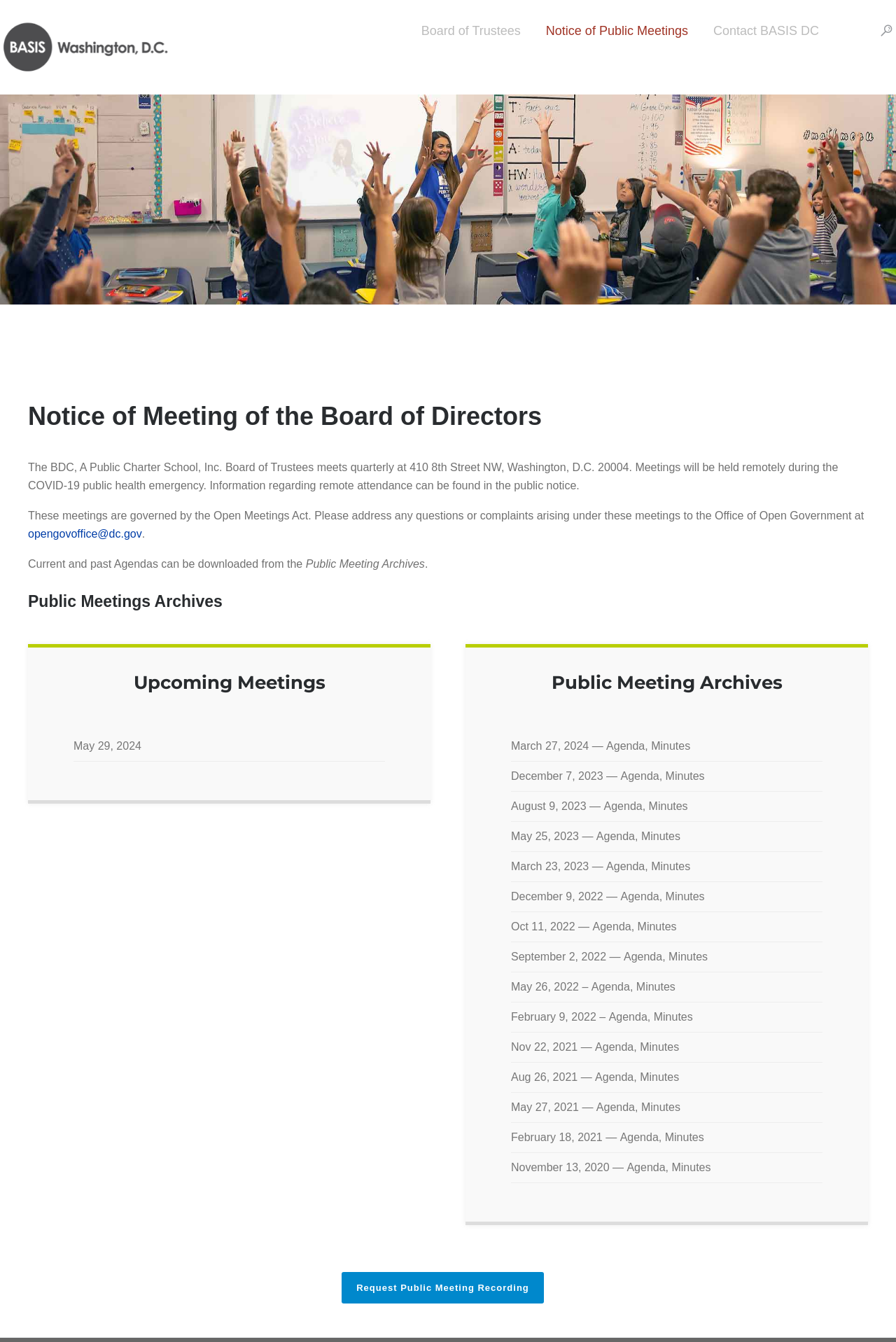Identify the bounding box coordinates for the region to click in order to carry out this instruction: "Contact BASIS DC". Provide the coordinates using four float numbers between 0 and 1, formatted as [left, top, right, bottom].

[0.762, 0.0, 0.909, 0.044]